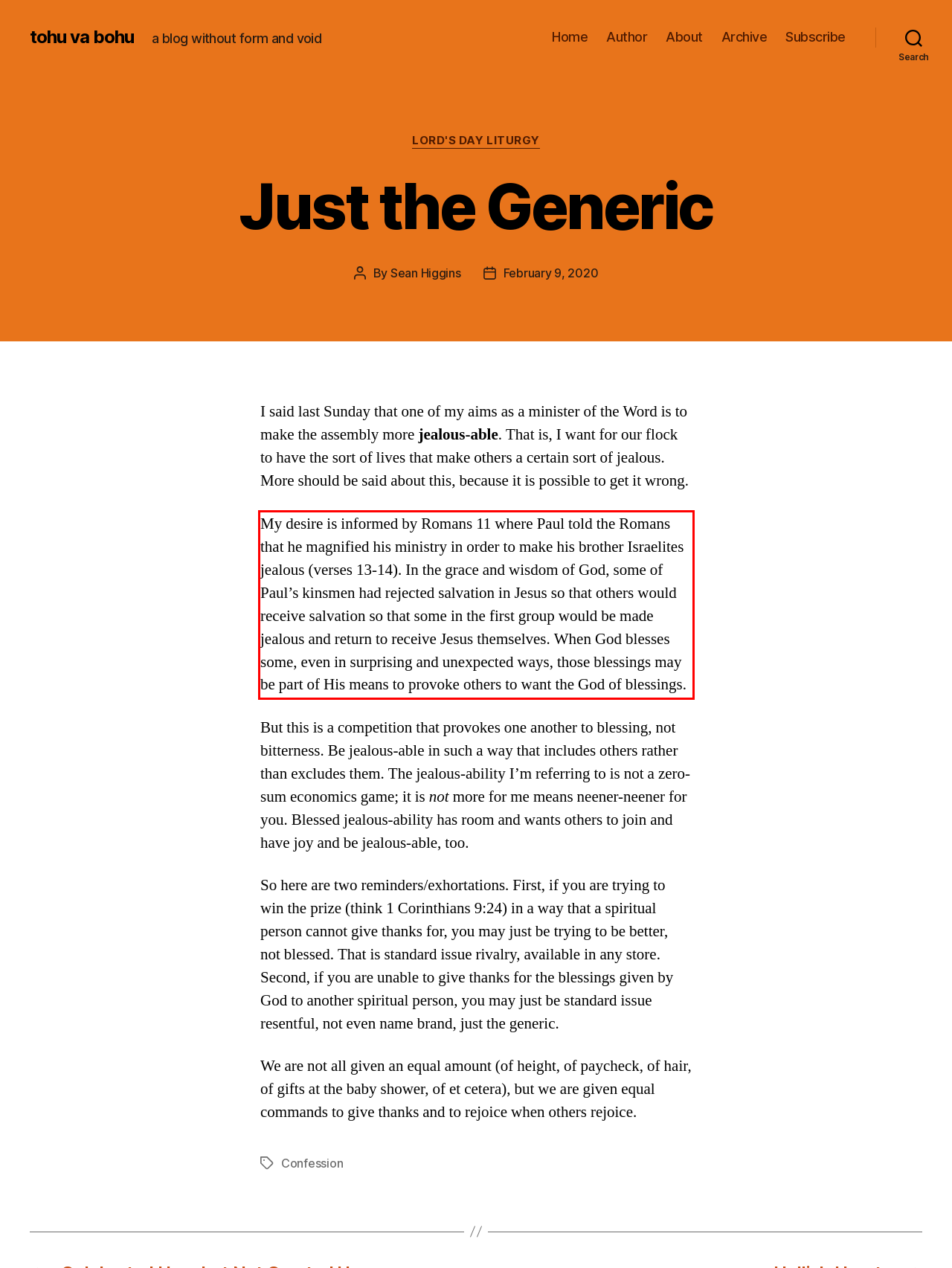You are presented with a screenshot containing a red rectangle. Extract the text found inside this red bounding box.

My desire is informed by Romans 11 where Paul told the Romans that he magnified his ministry in order to make his brother Israelites jealous (verses 13-14). In the grace and wisdom of God, some of Paul’s kinsmen had rejected salvation in Jesus so that others would receive salvation so that some in the first group would be made jealous and return to receive Jesus themselves. When God blesses some, even in surprising and unexpected ways, those blessings may be part of His means to provoke others to want the God of blessings.